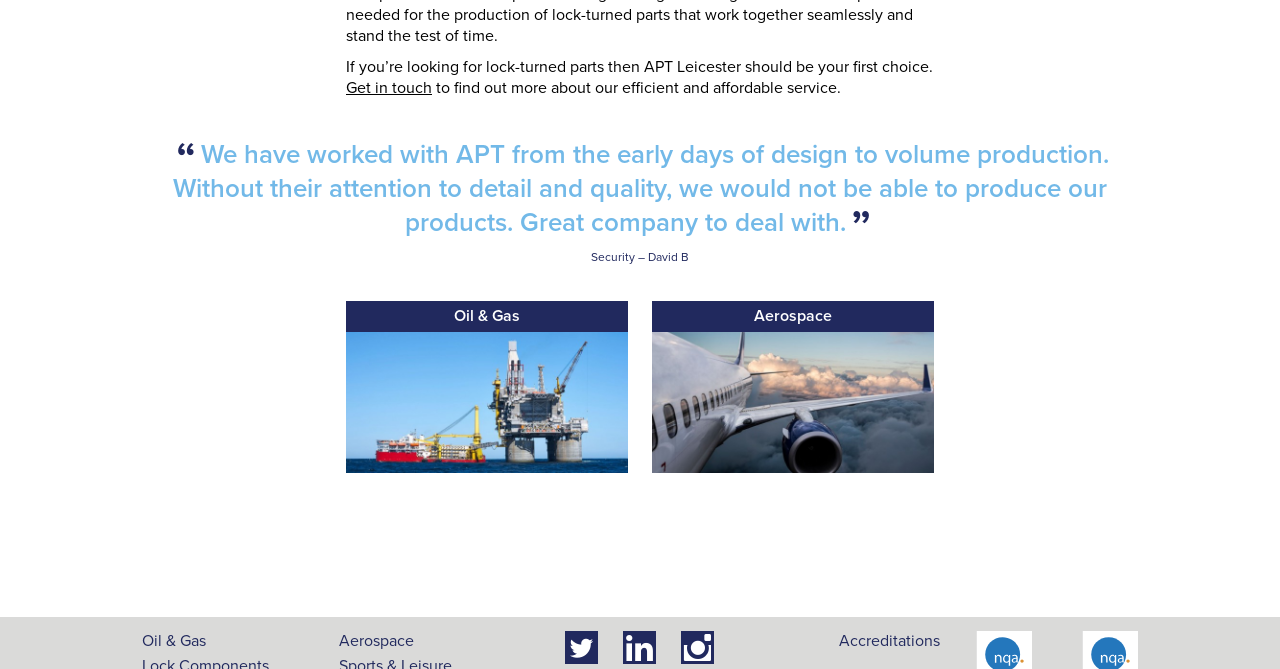From the details in the image, provide a thorough response to the question: How many links are there at the bottom of the webpage?

There are four links at the bottom of the webpage, namely 'Oil & Gas', 'Aerospace', 'Accreditations', and an empty link.